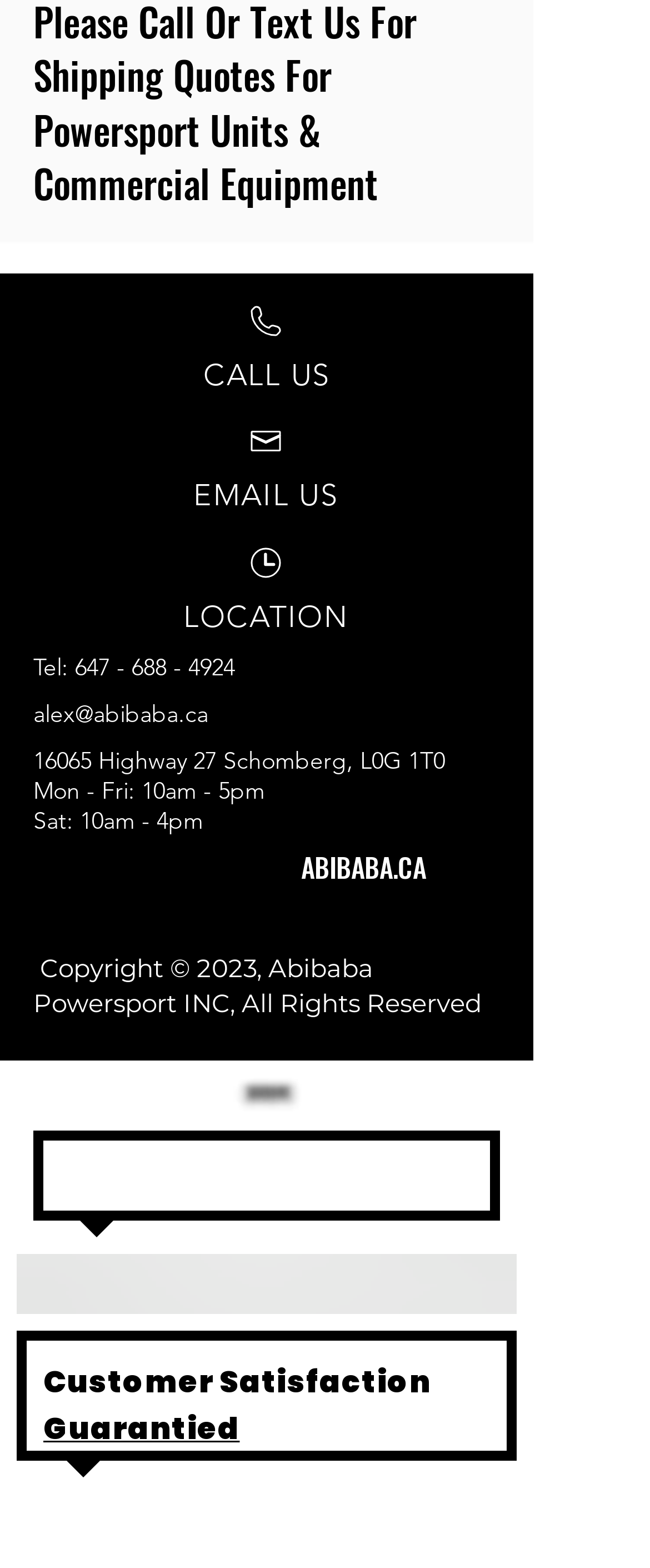What is the phone number to call?
Can you give a detailed and elaborate answer to the question?

I found the phone number by looking at the 'Tel:' label and the corresponding link next to it, which contains the phone number.